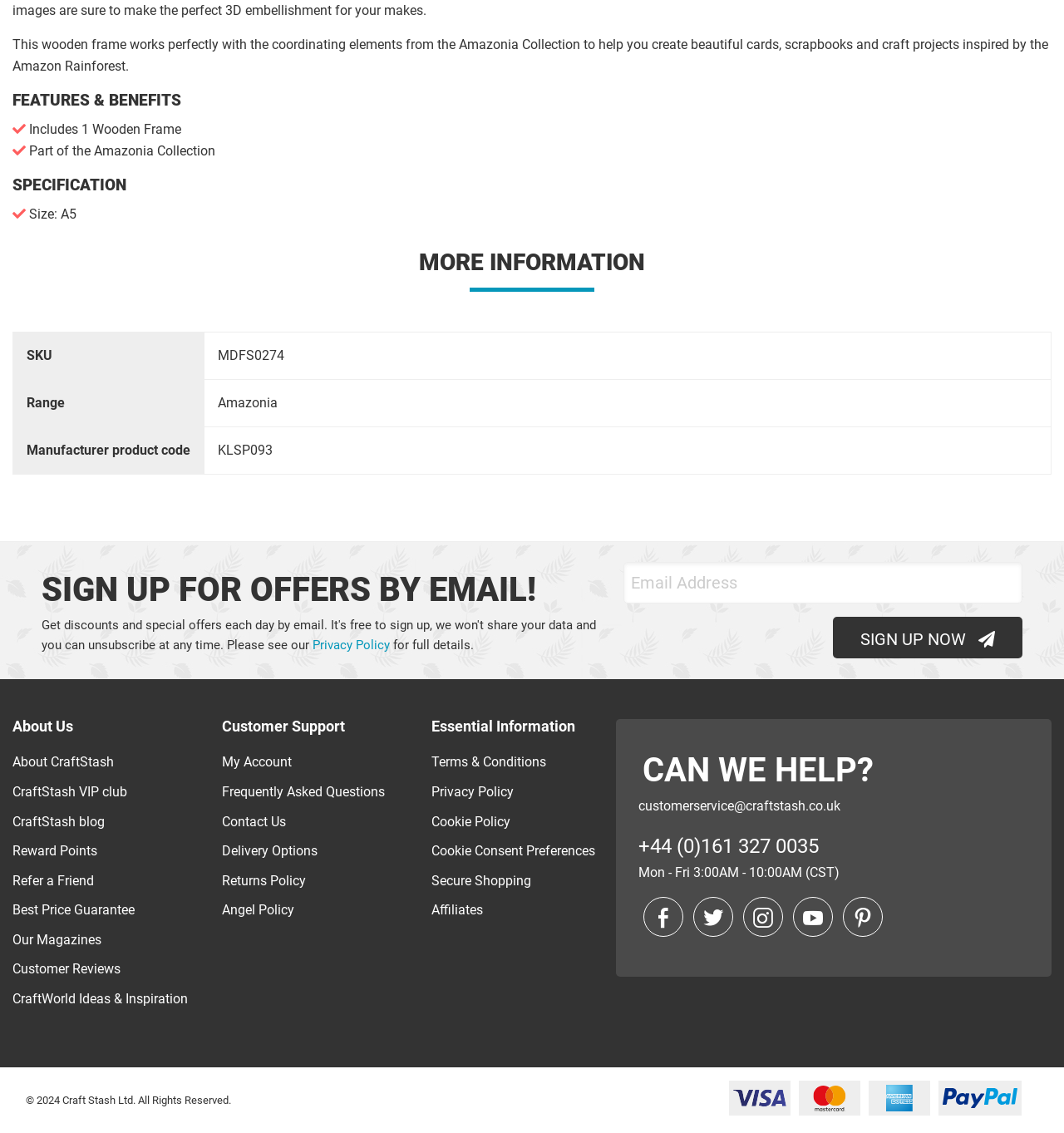Please determine the bounding box coordinates of the section I need to click to accomplish this instruction: "Follow on Facebook".

None